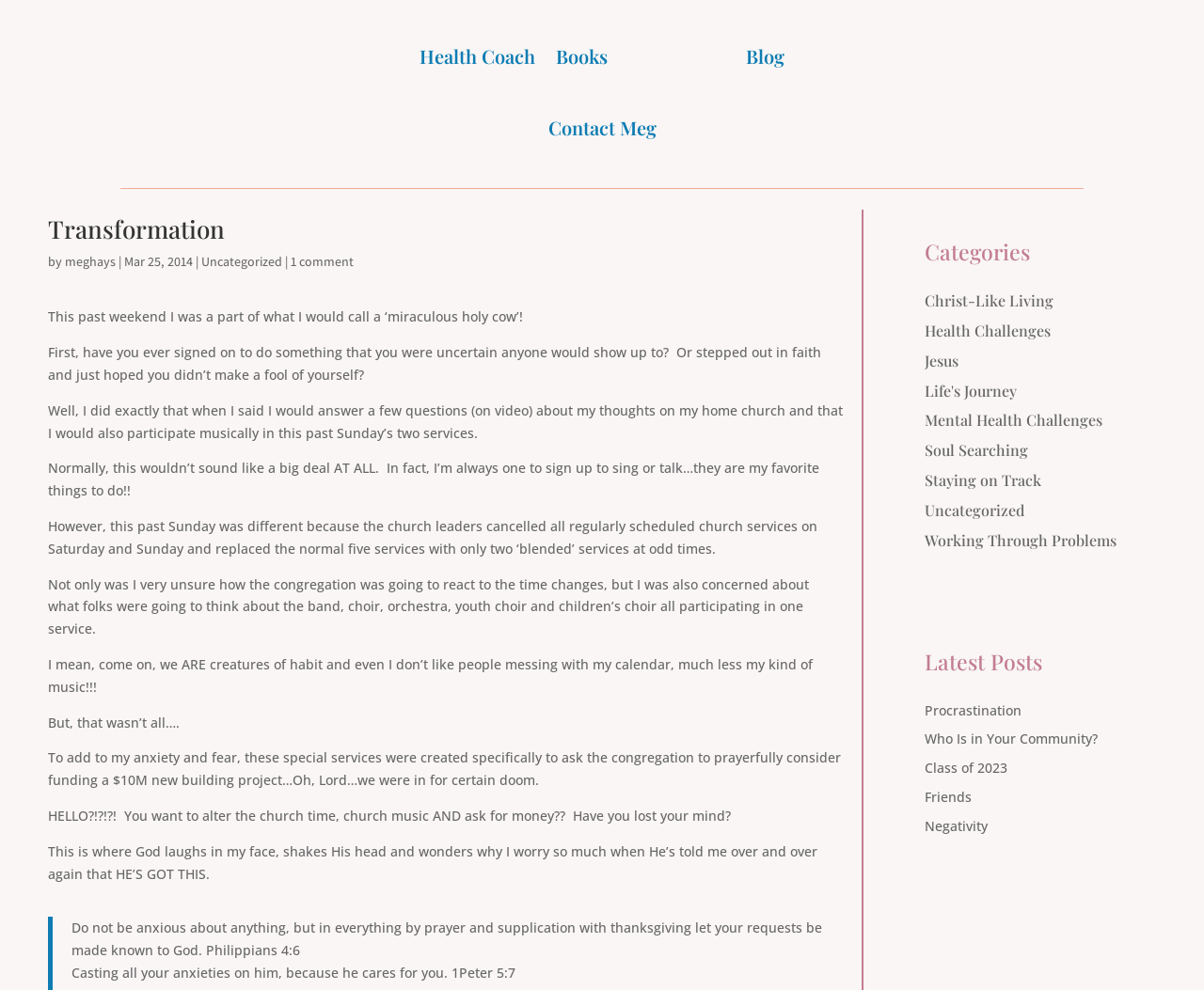Could you determine the bounding box coordinates of the clickable element to complete the instruction: "View Careers"? Provide the coordinates as four float numbers between 0 and 1, i.e., [left, top, right, bottom].

None